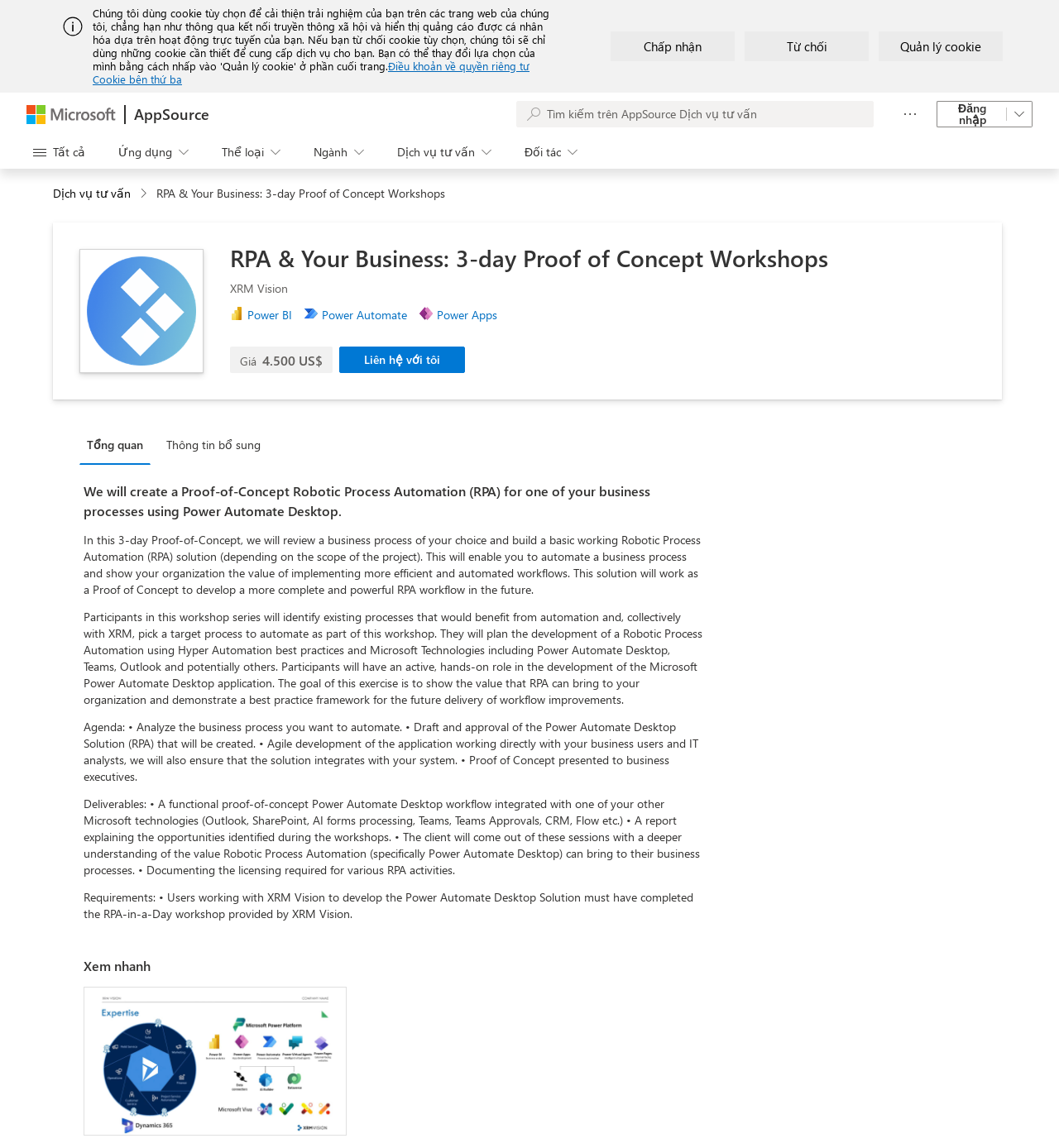What is required for users to develop the Power Automate Desktop Solution?
Relying on the image, give a concise answer in one word or a brief phrase.

Completed RPA-in-a-Day workshop